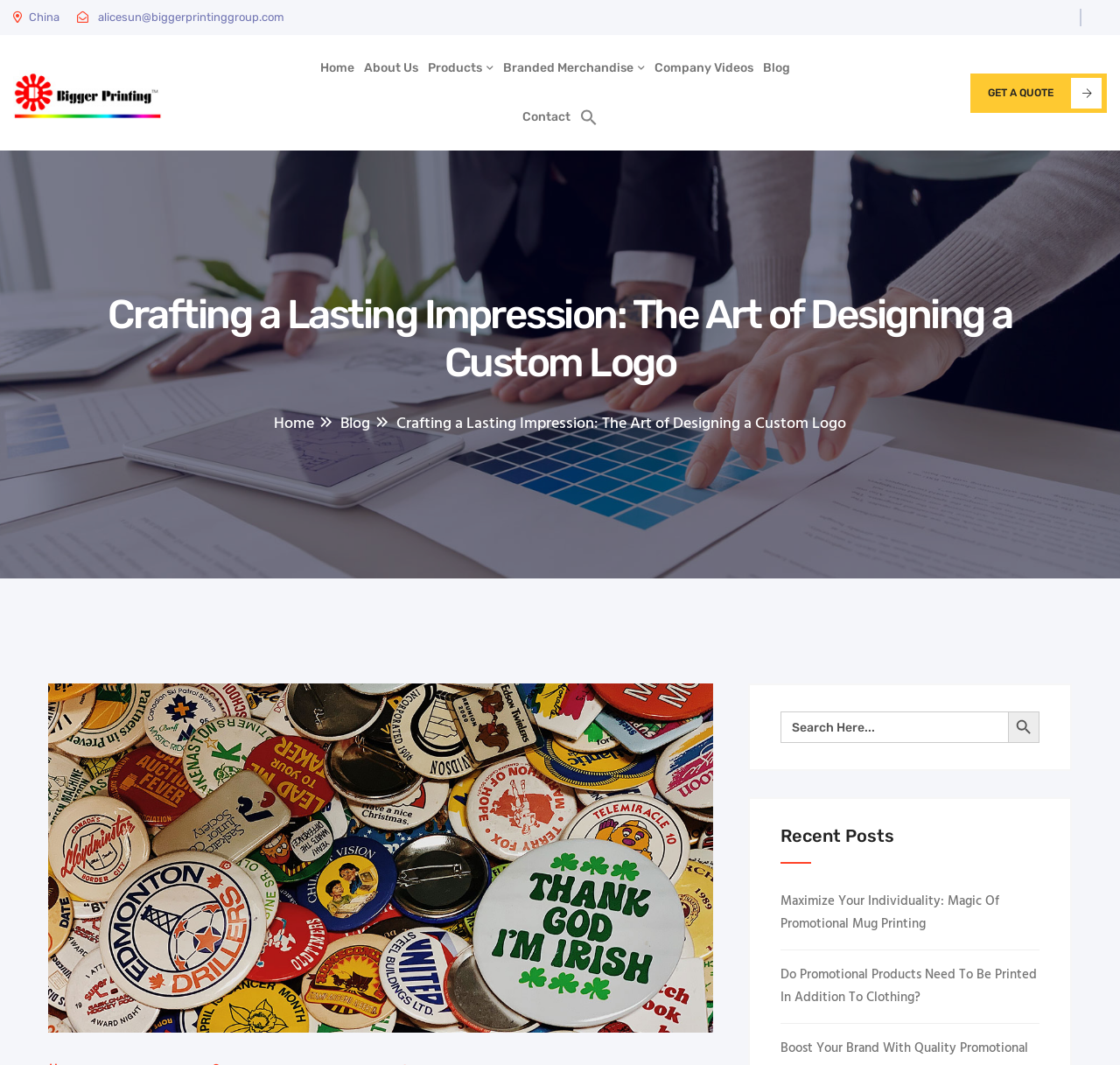Please analyze the image and give a detailed answer to the question:
What is the main topic of the webpage?

I inferred the main topic of the webpage by analyzing the heading 'Crafting a Lasting Impression: The Art of Designing a Custom Logo' and the presence of an image related to custom logos. The webpage seems to be discussing the importance and process of designing a custom logo.